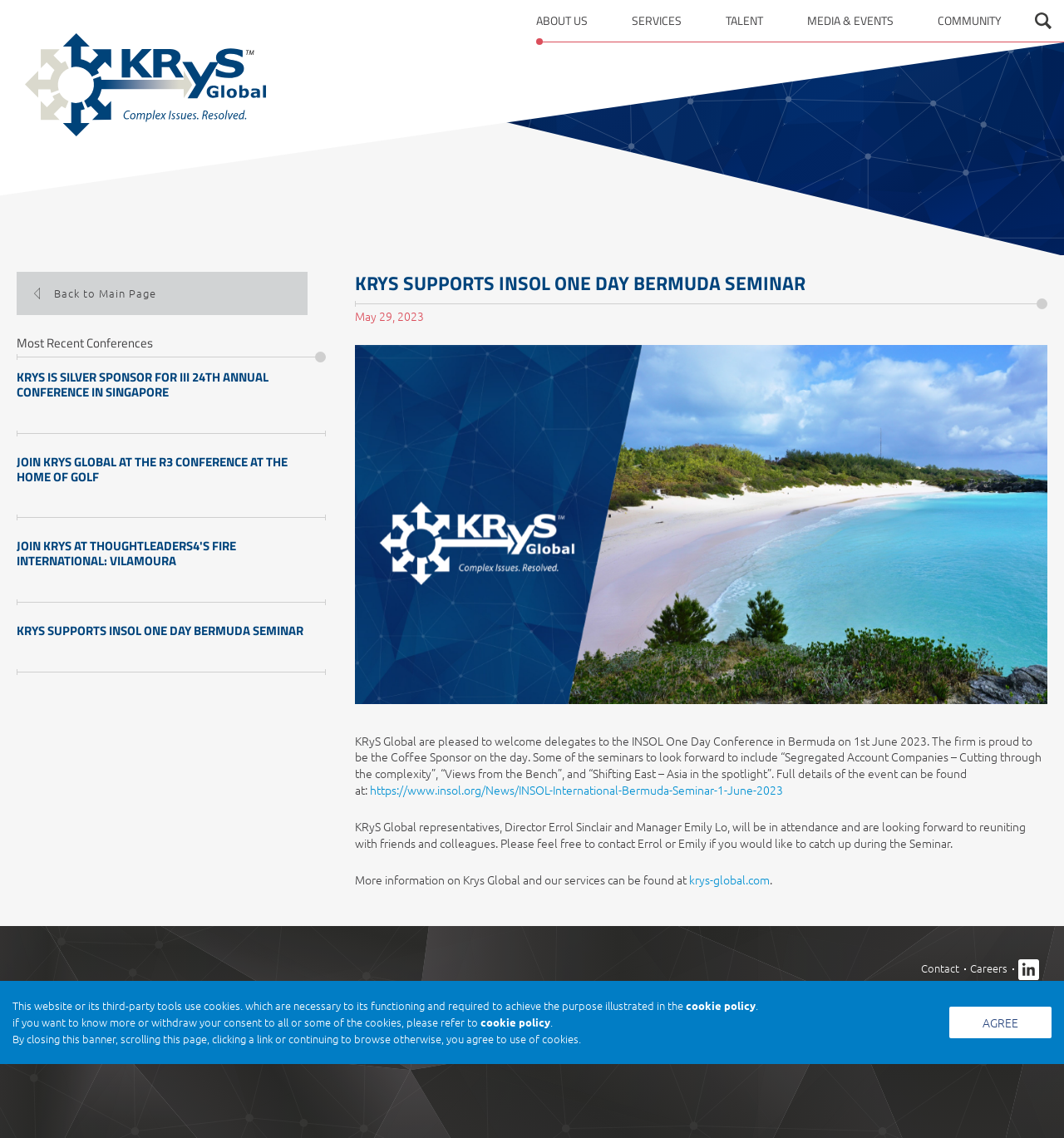Find the bounding box coordinates of the clickable region needed to perform the following instruction: "Read more about KRyS Global at INSOL One Day Conference". The coordinates should be provided as four float numbers between 0 and 1, i.e., [left, top, right, bottom].

[0.348, 0.686, 0.736, 0.701]